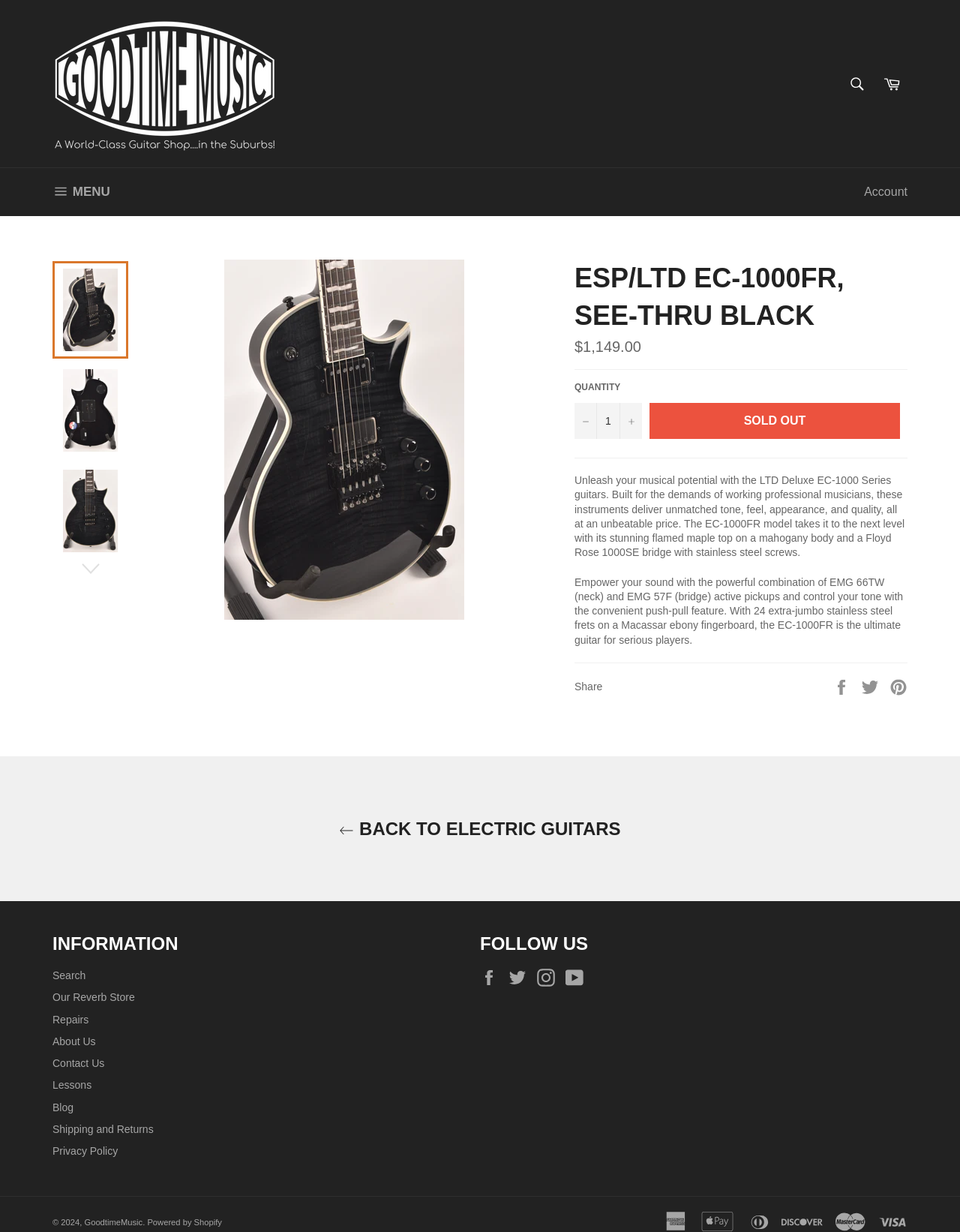What is the material of the fingerboard?
Answer the question in as much detail as possible.

The material of the fingerboard can be found in the product description section, where it is mentioned as '24 extra-jumbo stainless steel frets on a Macassar ebony fingerboard'.